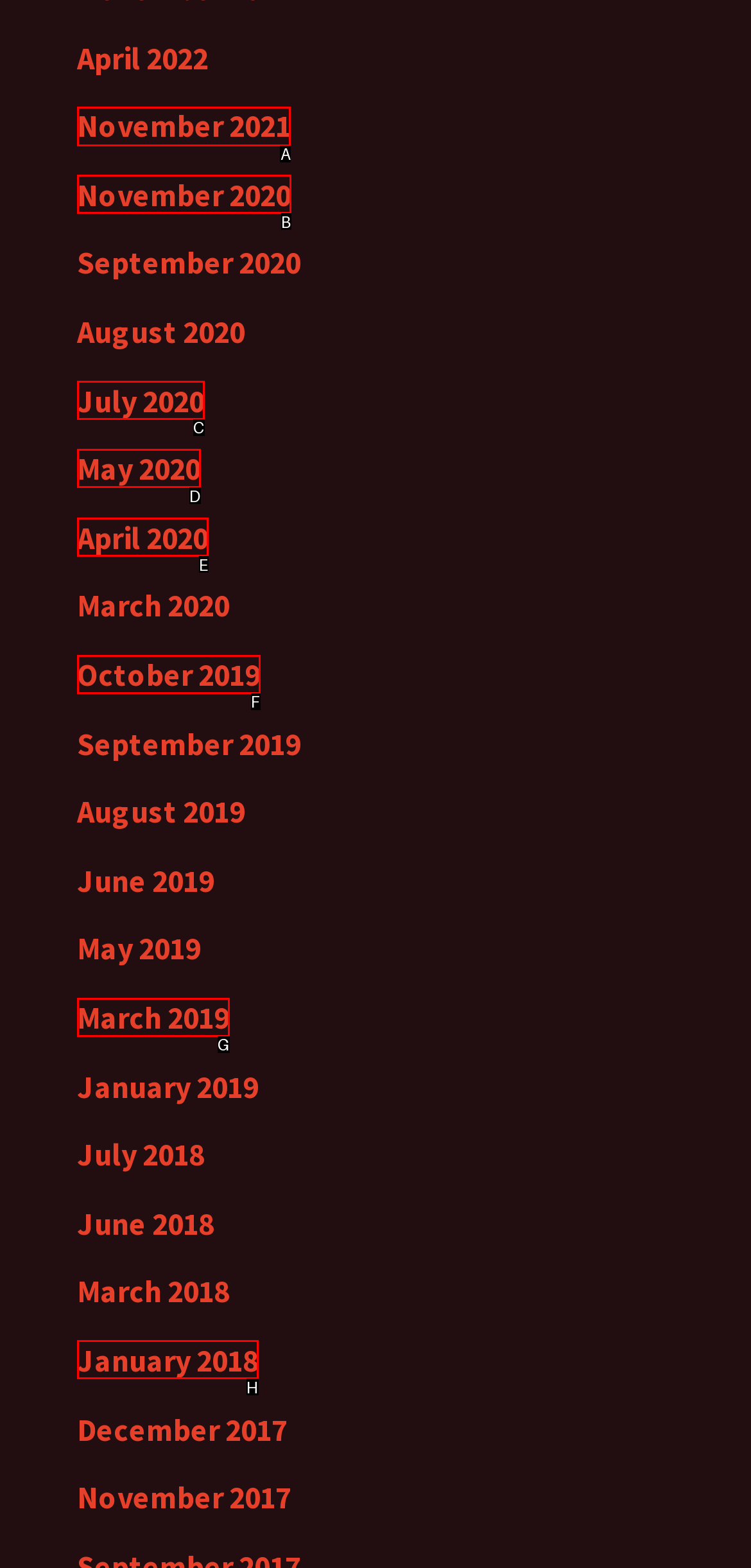Determine the letter of the element to click to accomplish this task: view November 2021. Respond with the letter.

A